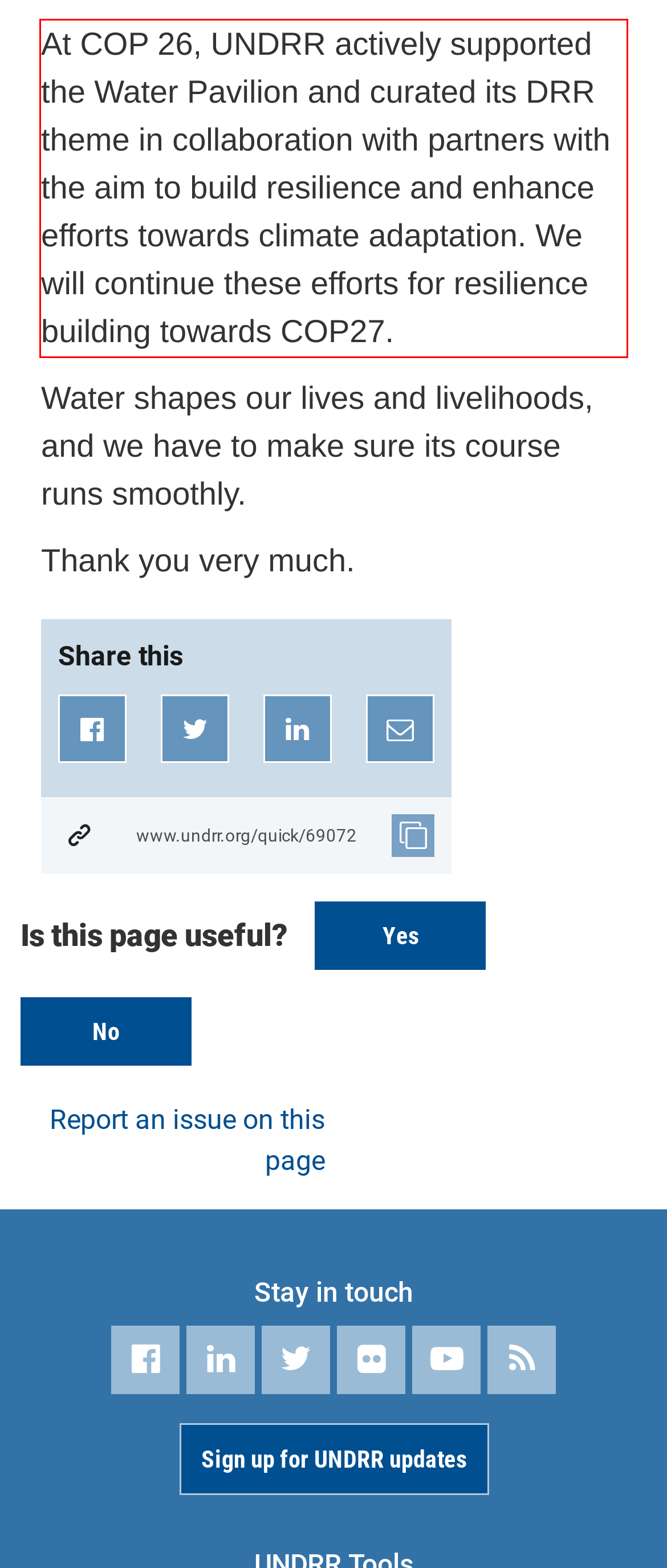You have a screenshot of a webpage with a red bounding box. Identify and extract the text content located inside the red bounding box.

At COP 26, UNDRR actively supported the Water Pavilion and curated its DRR theme in collaboration with partners with the aim to build resilience and enhance efforts towards climate adaptation. We will continue these efforts for resilience building towards COP27.